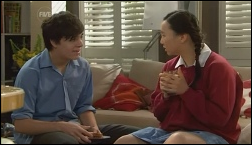What is the source of light in the room?
Using the details shown in the screenshot, provide a comprehensive answer to the question.

The warm and inviting atmosphere in the living room is enhanced by the natural light streaming through the partially closed window shutters, which creates a cozy ambiance for the conversation between Zeke and Sunny.